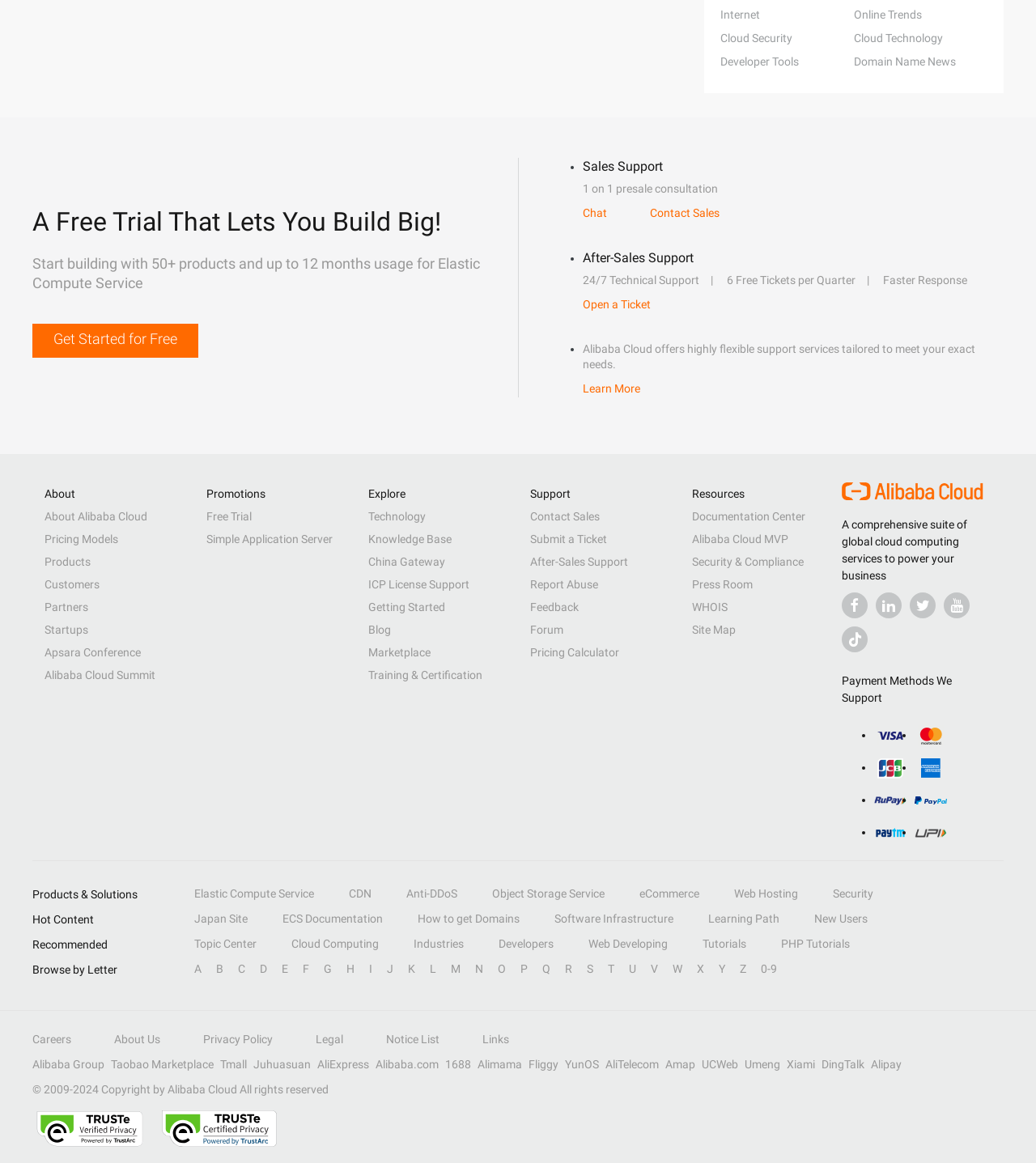Answer the question using only one word or a concise phrase: How many products are available for free trial?

50+